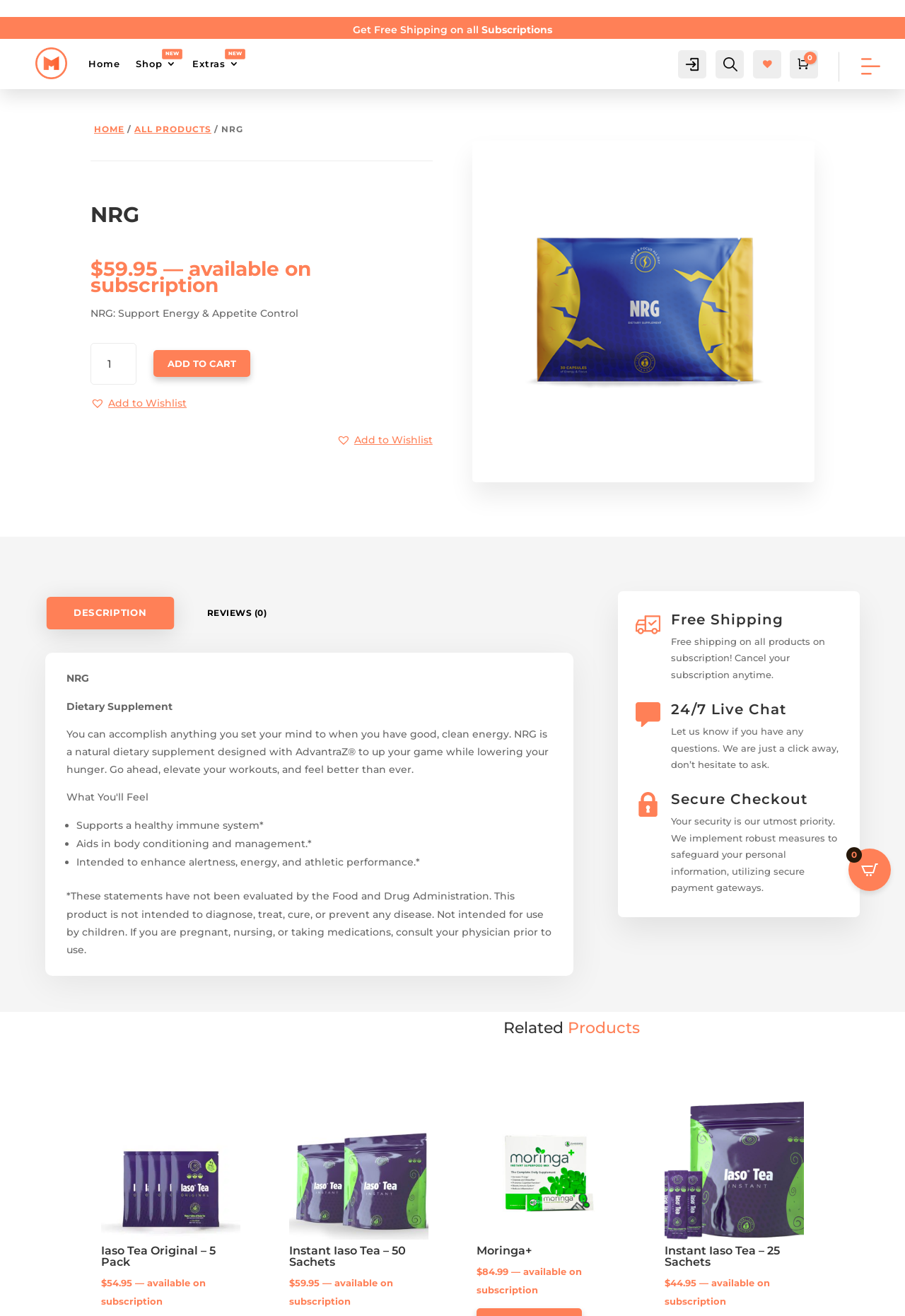Offer a comprehensive description of the webpage’s content and structure.

This webpage is about a product called NRG, a natural dietary supplement designed to support energy and appetite control. At the top of the page, there is a navigation menu with links to "Home", "Shop", "Extras", and a search bar. Below the navigation menu, there is a breadcrumb trail showing the current page's location in the website's hierarchy.

The main content of the page is divided into sections. The first section displays the product's name, "NRG", and its price, "$59.95", with an option to add it to the cart or wishlist. Below this section, there is a brief description of the product, stating that it is a natural dietary supplement designed to support energy and appetite control.

The next section lists the product's benefits, including supporting a healthy immune system, aiding in body conditioning and management, and enhancing alertness, energy, and athletic performance. Below this section, there is a disclaimer stating that the product is not intended to diagnose, treat, cure, or prevent any disease.

On the right side of the page, there are three sections with headings "Free Shipping", "24/7 Live Chat", and "Secure Checkout", each providing information about the corresponding topic.

Further down the page, there is a section titled "Related Products" that displays four products with their names, prices, and images. Each product has a "Quick View" link and an "Add to Wishlist" button.

At the bottom of the page, there is a cart icon with a "0" indicator, suggesting that the cart is empty. When clicked, it opens a popover with cart details.